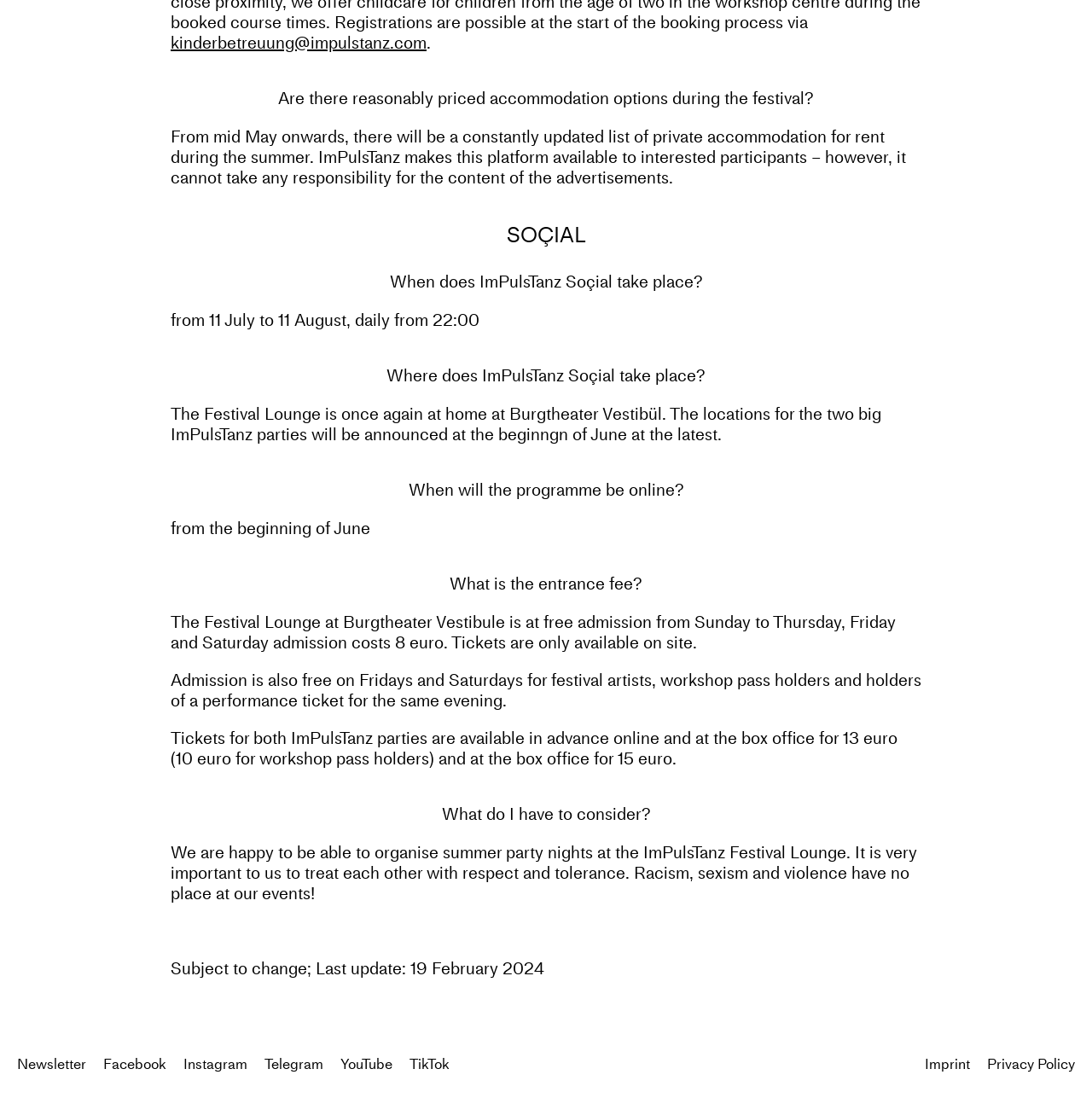When does ImPulsTanz Soçial take place?
Refer to the image and provide a one-word or short phrase answer.

from 11 July to 11 August